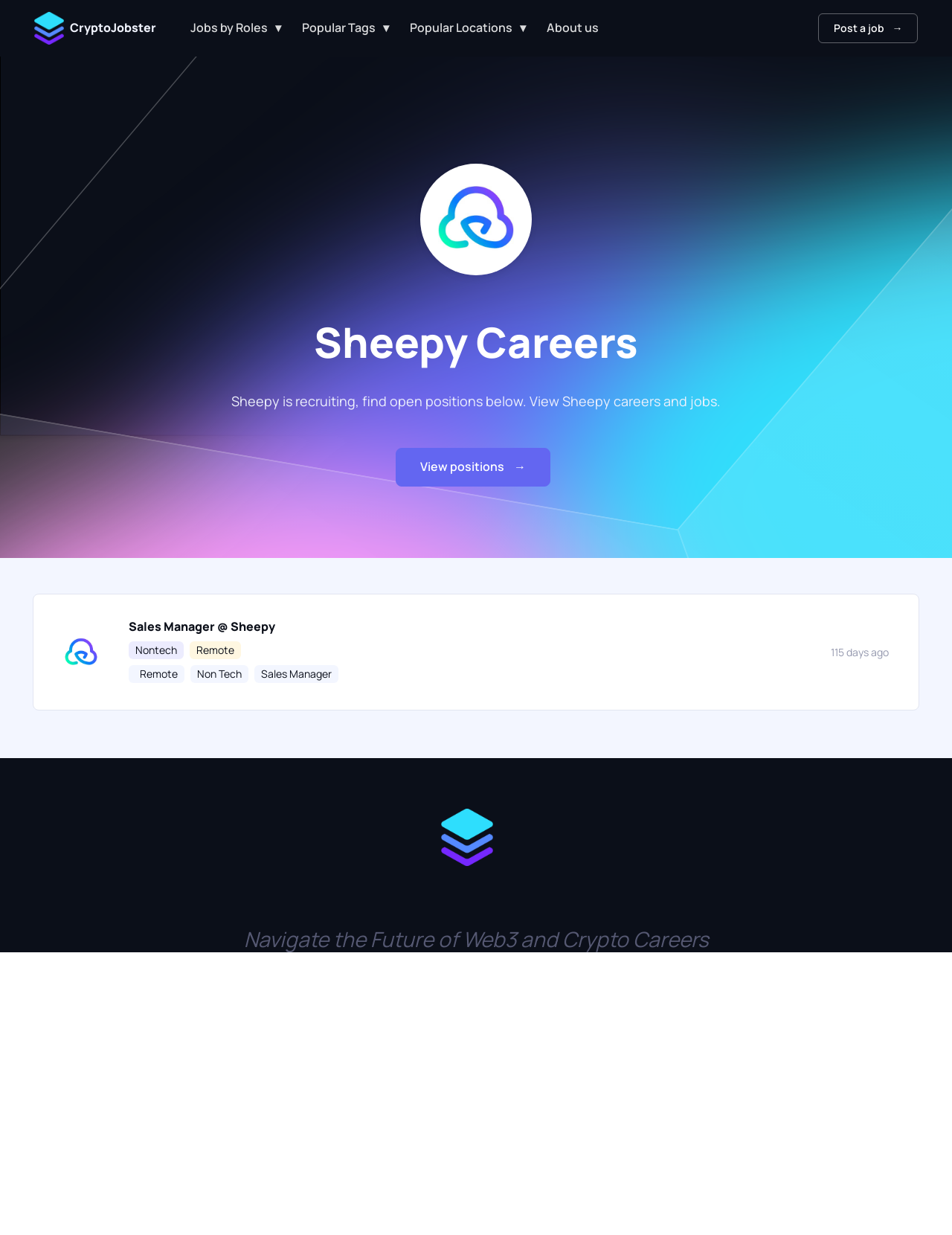Bounding box coordinates must be specified in the format (top-left x, top-left y, bottom-right x, bottom-right y). All values should be floating point numbers between 0 and 1. What are the bounding box coordinates of the UI element described as: Marketing

[0.388, 0.815, 0.473, 0.84]